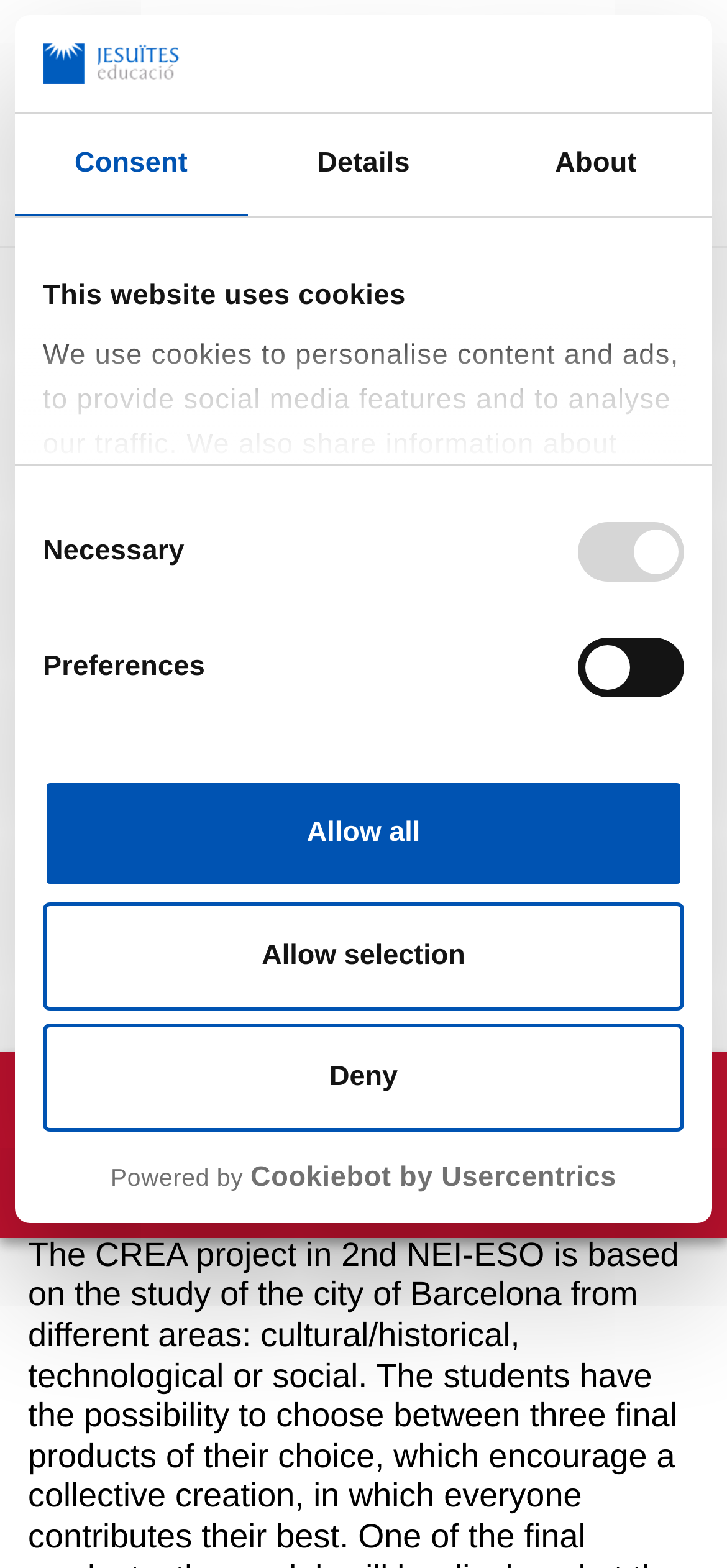Respond to the question below with a single word or phrase: What is the date mentioned on the webpage?

MARCH 28TH, 2023